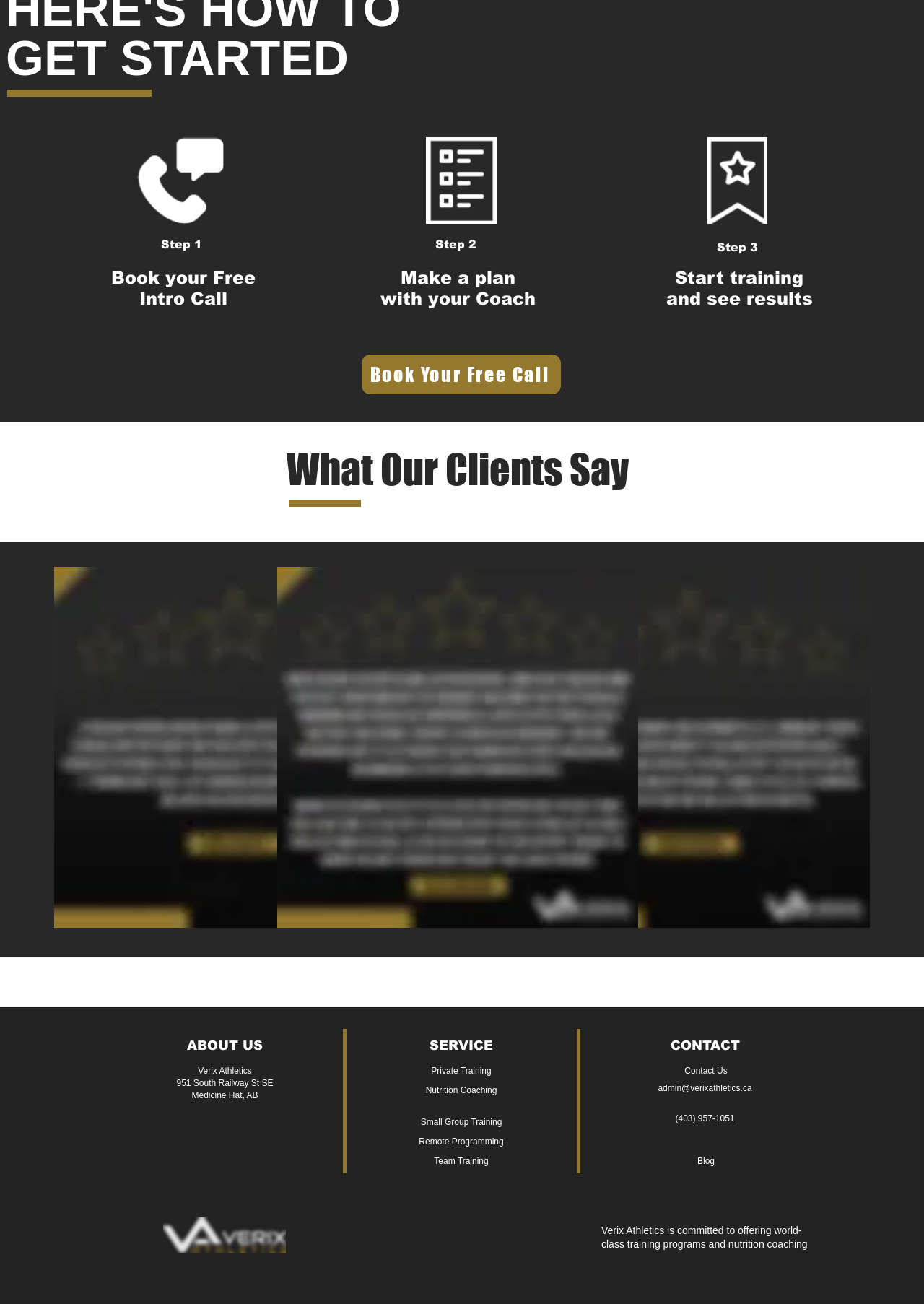Please find the bounding box coordinates of the clickable region needed to complete the following instruction: "Visit our blog". The bounding box coordinates must consist of four float numbers between 0 and 1, i.e., [left, top, right, bottom].

[0.717, 0.886, 0.811, 0.895]